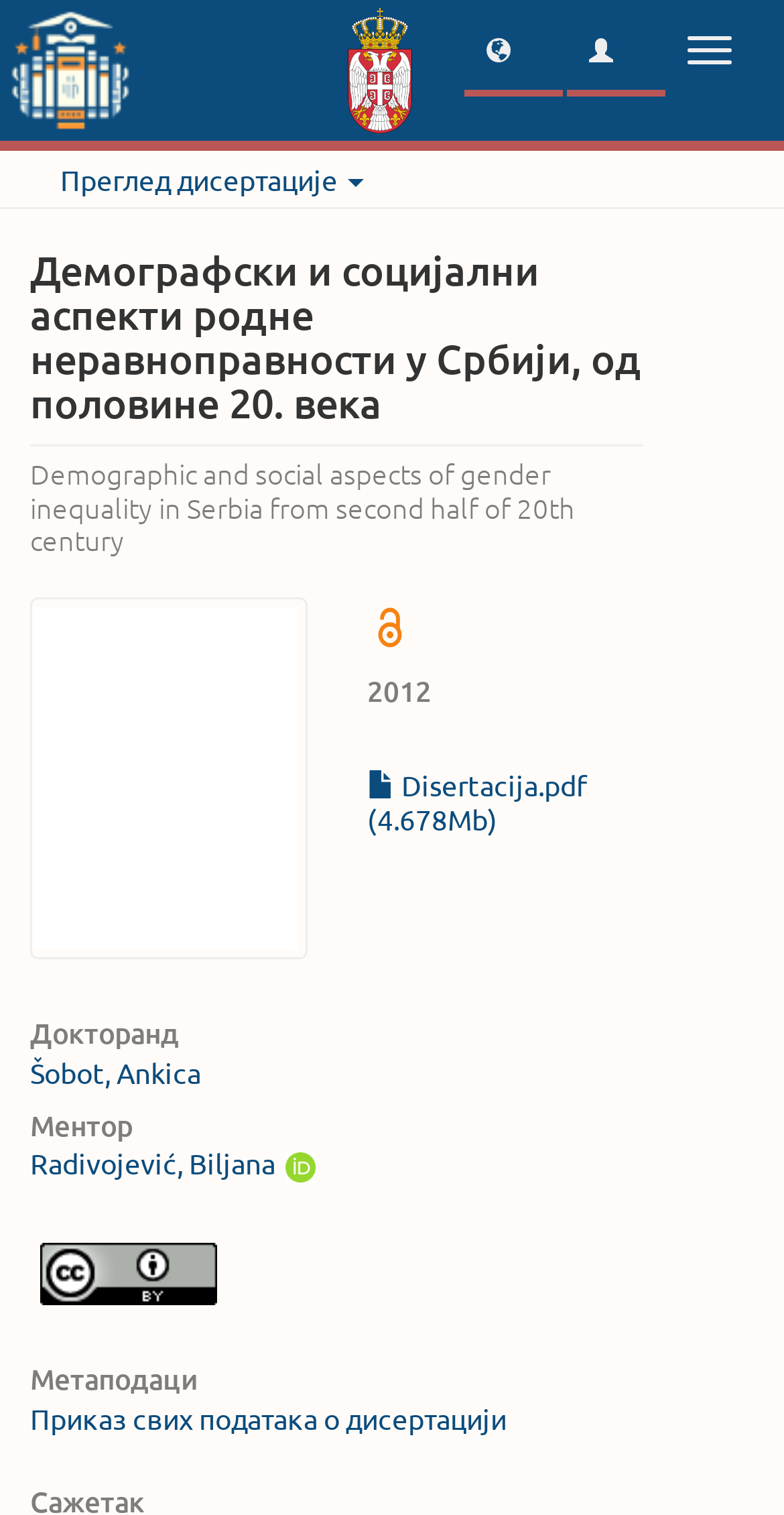Respond with a single word or phrase:
What is the size of the dissertation PDF?

4.678Mb